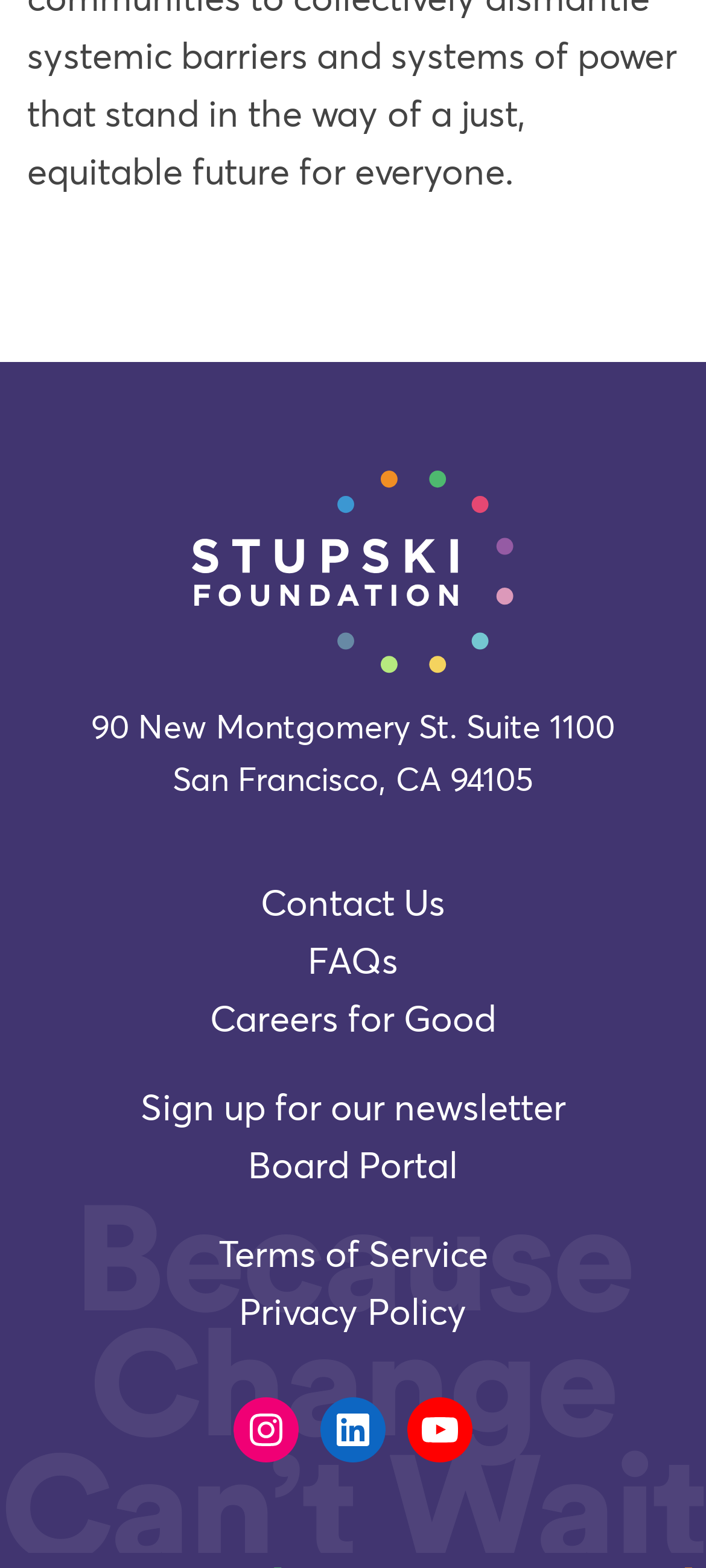Point out the bounding box coordinates of the section to click in order to follow this instruction: "Access FAQs".

[0.436, 0.602, 0.564, 0.625]